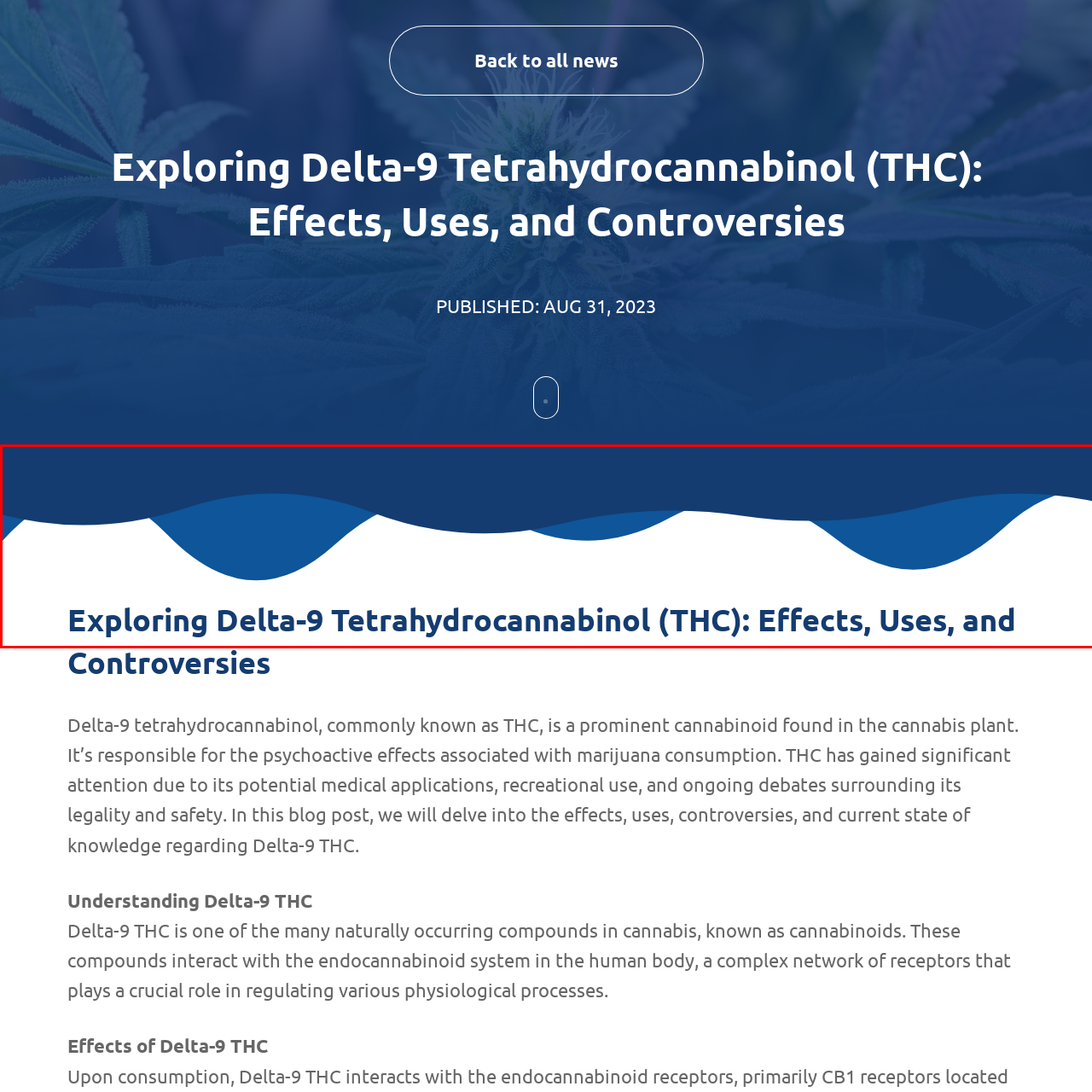Look closely at the image surrounded by the red box, What aspects of Delta-9 THC are explored in the discussion? Give your answer as a single word or phrase.

Effects, uses, and controversies